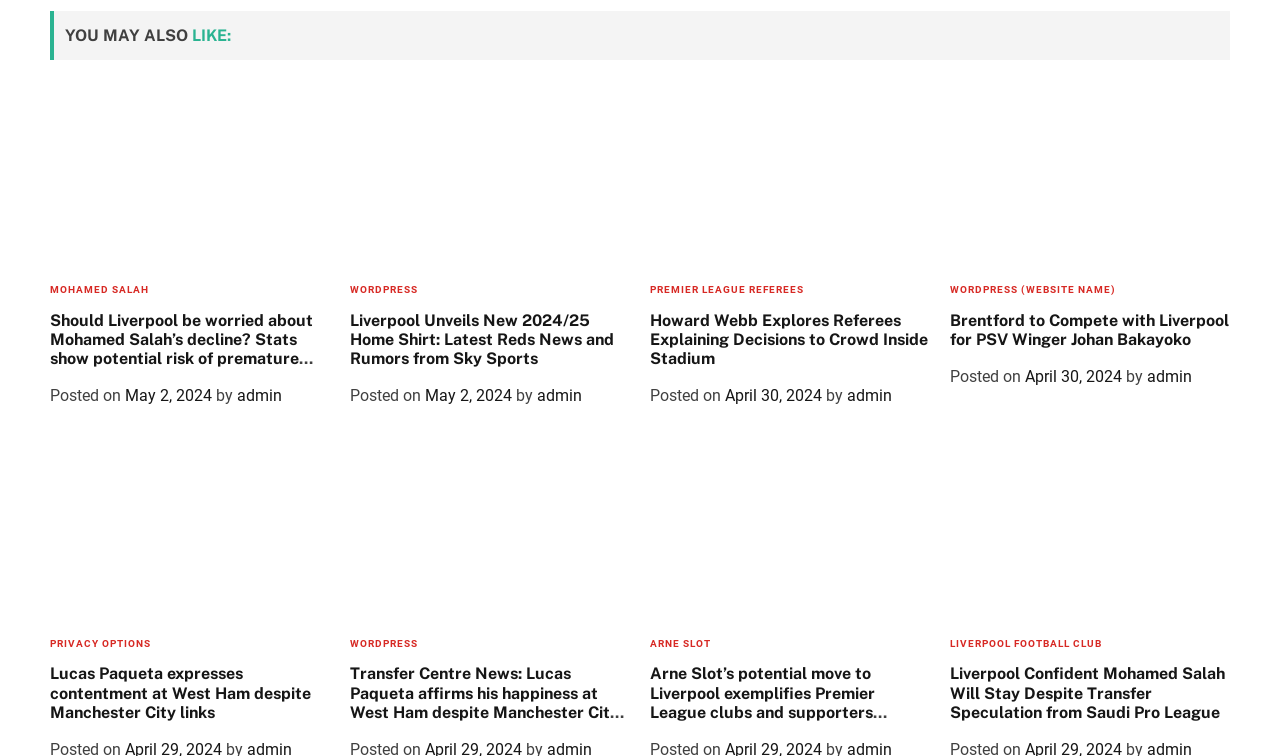Locate the UI element described by Leave a comment in the provided webpage screenshot. Return the bounding box coordinates in the format (top-left x, top-left y, bottom-right x, bottom-right y), ensuring all values are between 0 and 1.

None